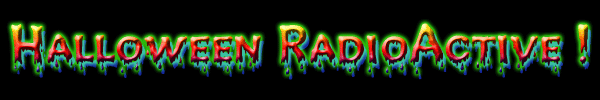Please respond to the question with a concise word or phrase:
What is the background color of the title?

Dark